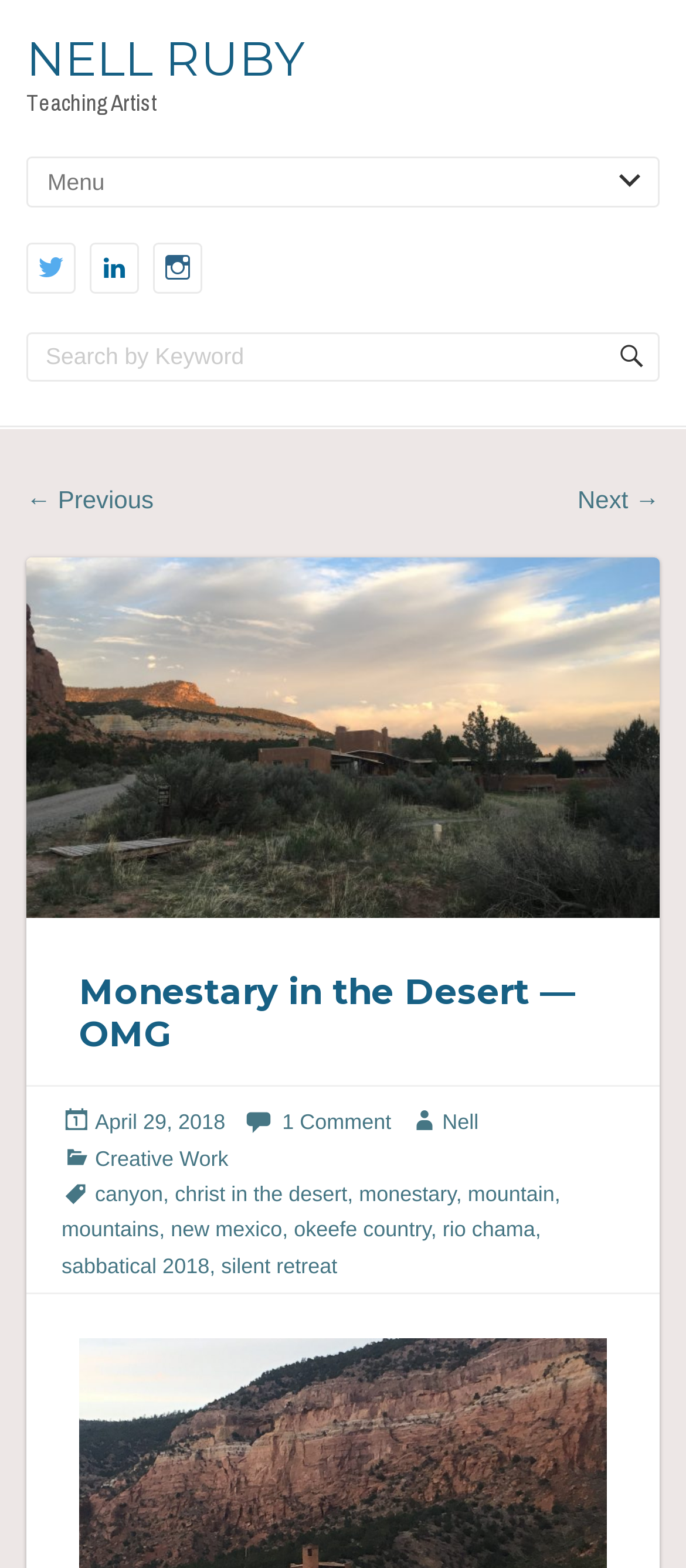What is the name of the teaching artist?
Please look at the screenshot and answer using one word or phrase.

Nell Ruby